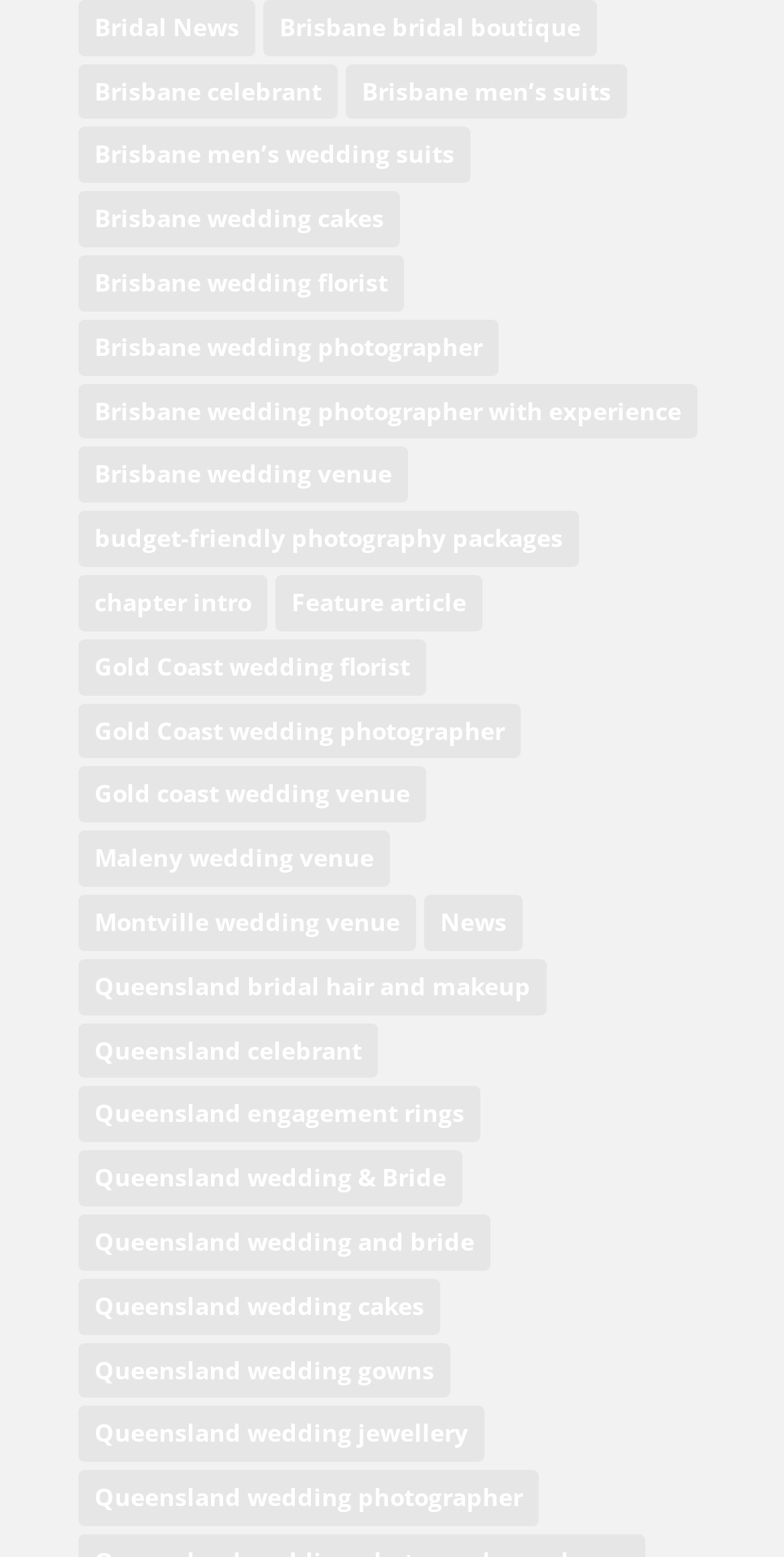Please provide a short answer using a single word or phrase for the question:
How many categories are listed on this webpage?

28